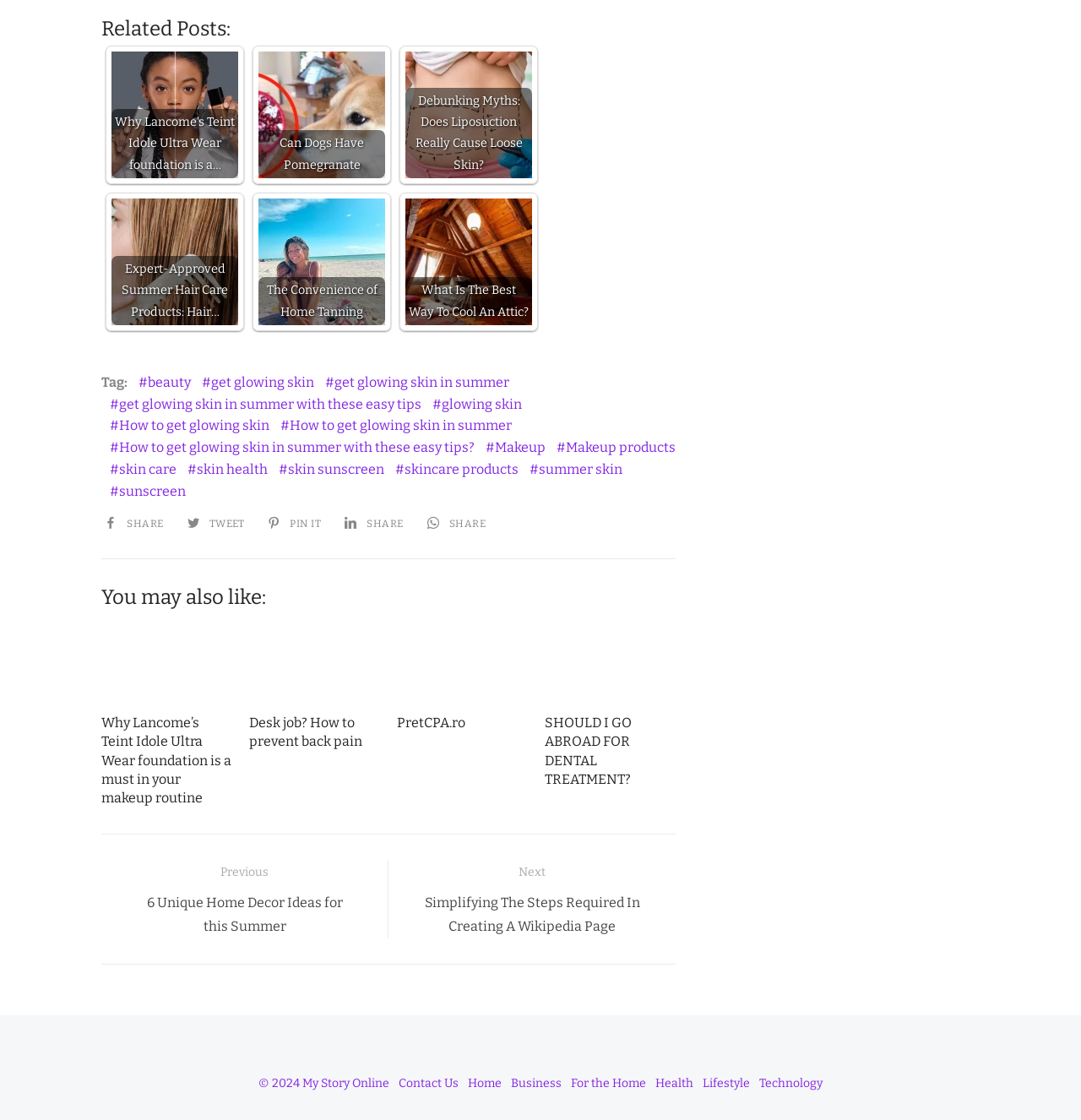Reply to the question with a single word or phrase:
What is the purpose of the section 'You may also like:'?

related posts